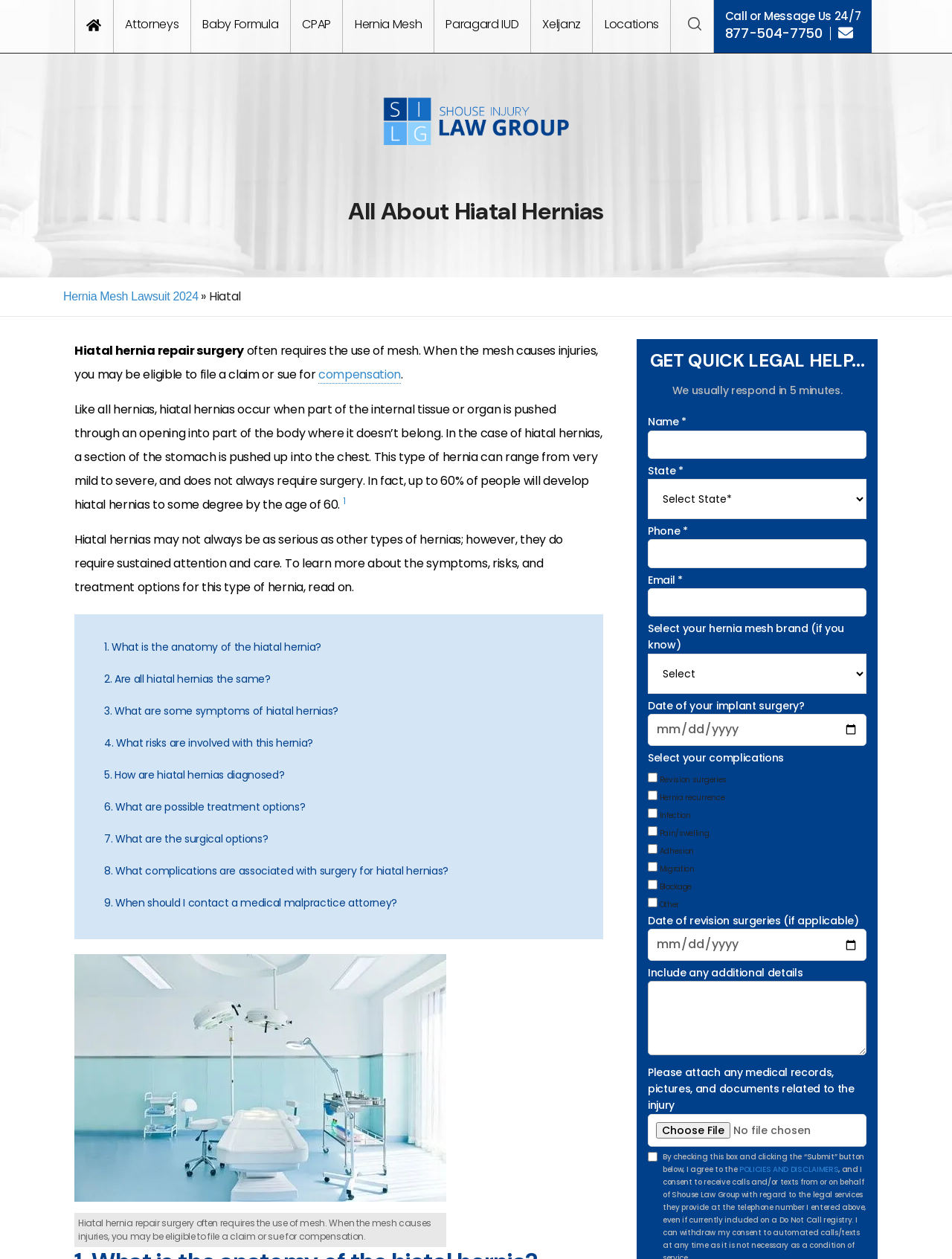Given the element description: "Baby Formula", predict the bounding box coordinates of the UI element it refers to, using four float numbers between 0 and 1, i.e., [left, top, right, bottom].

[0.201, 0.0, 0.305, 0.042]